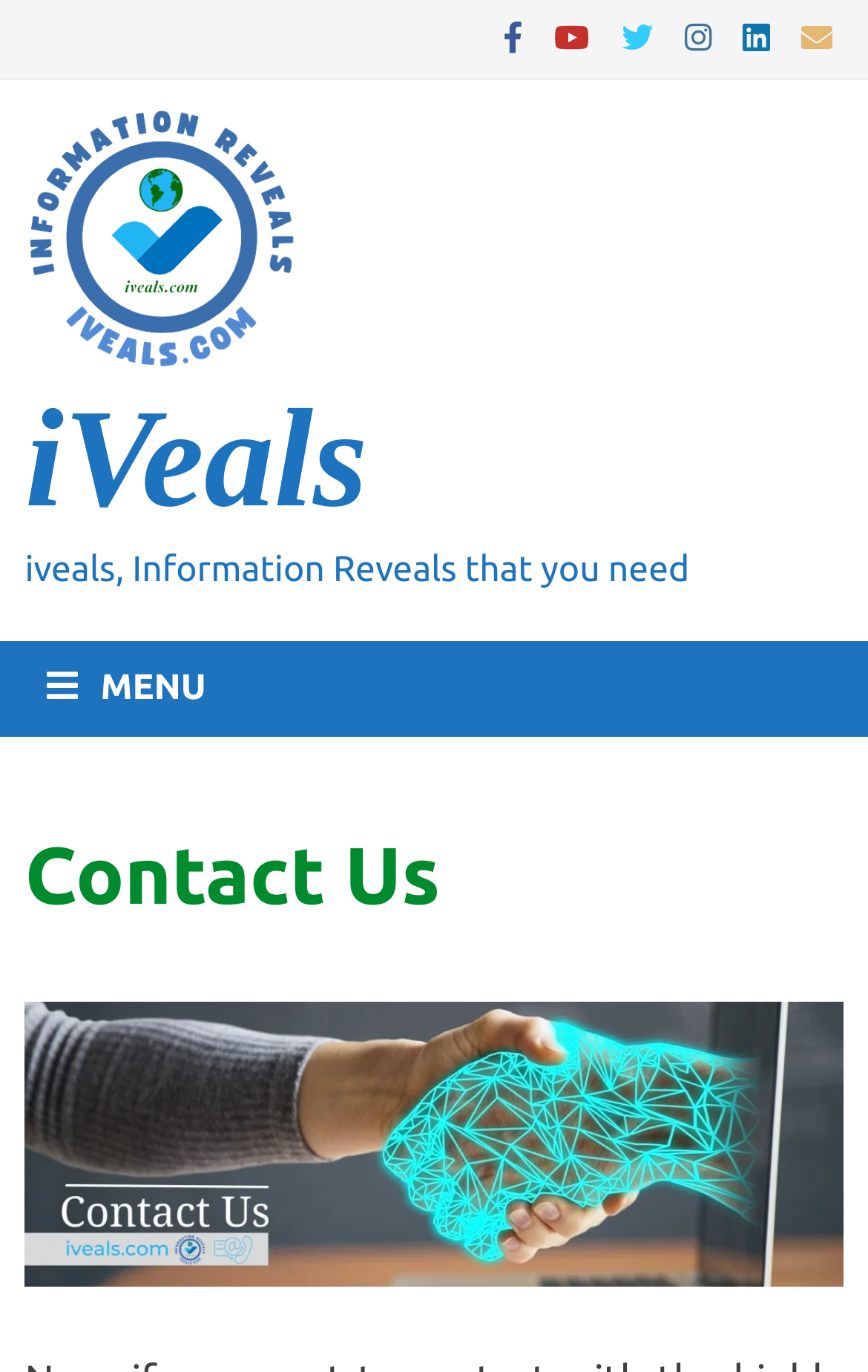Please mark the bounding box coordinates of the area that should be clicked to carry out the instruction: "click the Facebook link".

[0.567, 0.01, 0.626, 0.042]